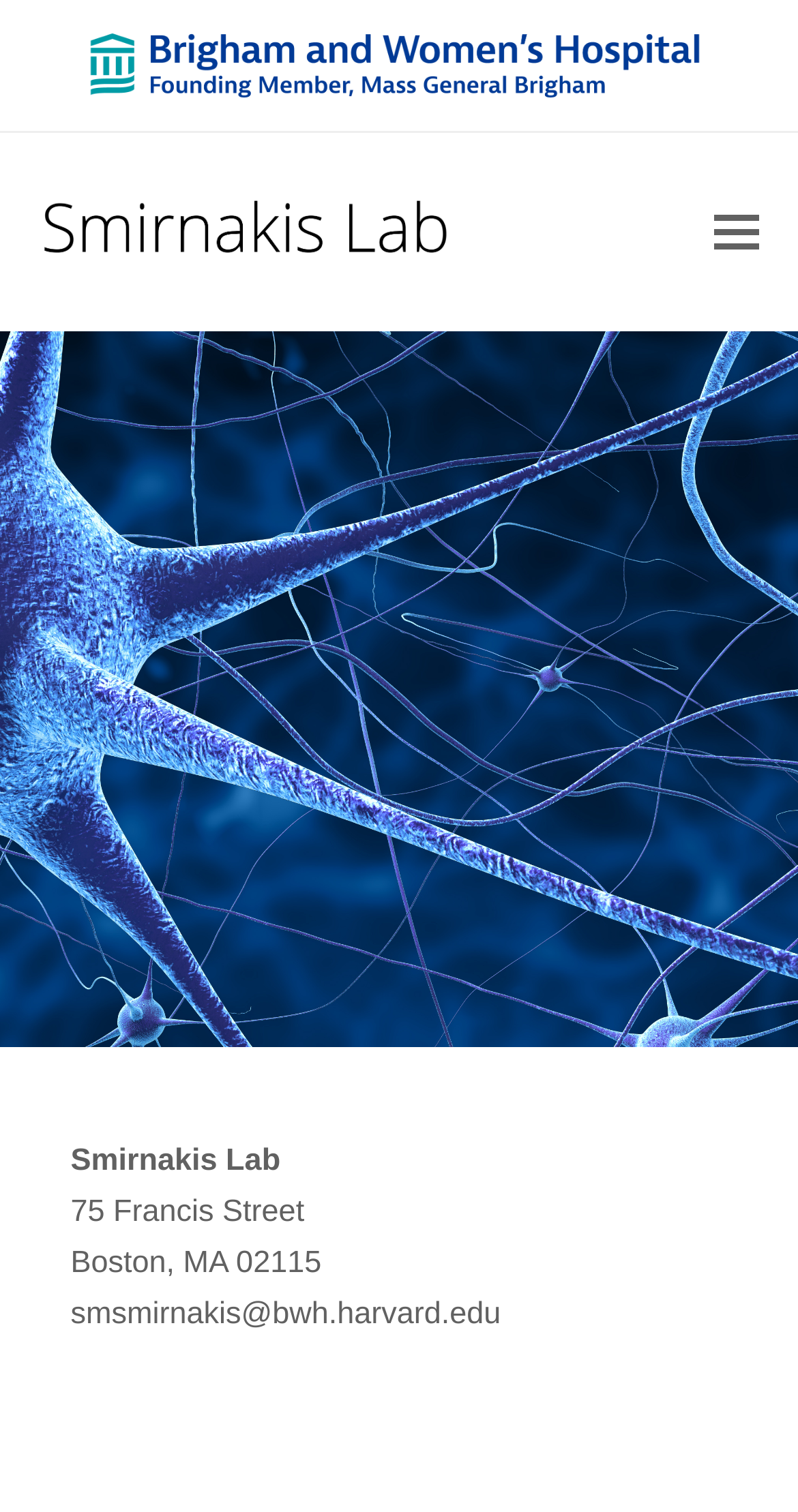What is the email address of the laboratory?
Please utilize the information in the image to give a detailed response to the question.

The email address of the laboratory can be found in the StaticText element which is a child of the button element with the text 'Toggle mobile menu'.